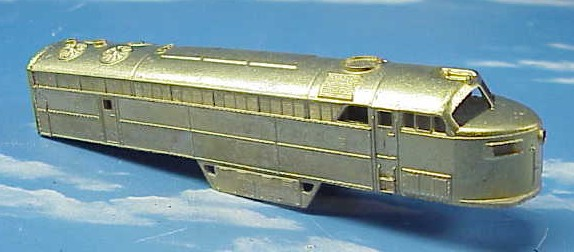Answer the question briefly using a single word or phrase: 
Where was the C-Liner locomotive assembled?

Yugoslavia